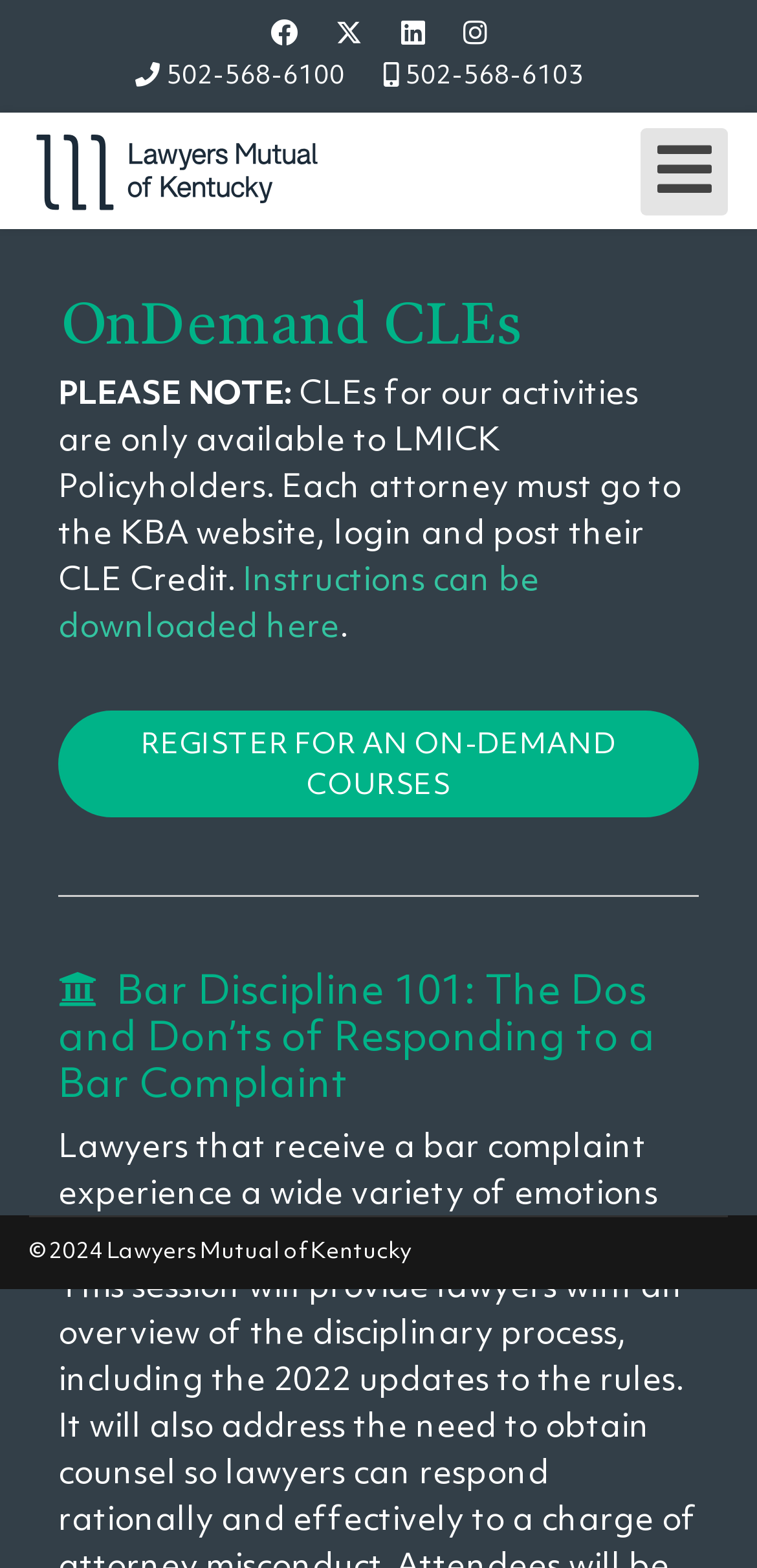Pinpoint the bounding box coordinates of the element you need to click to execute the following instruction: "Register for an on-demand course". The bounding box should be represented by four float numbers between 0 and 1, in the format [left, top, right, bottom].

[0.077, 0.453, 0.923, 0.521]